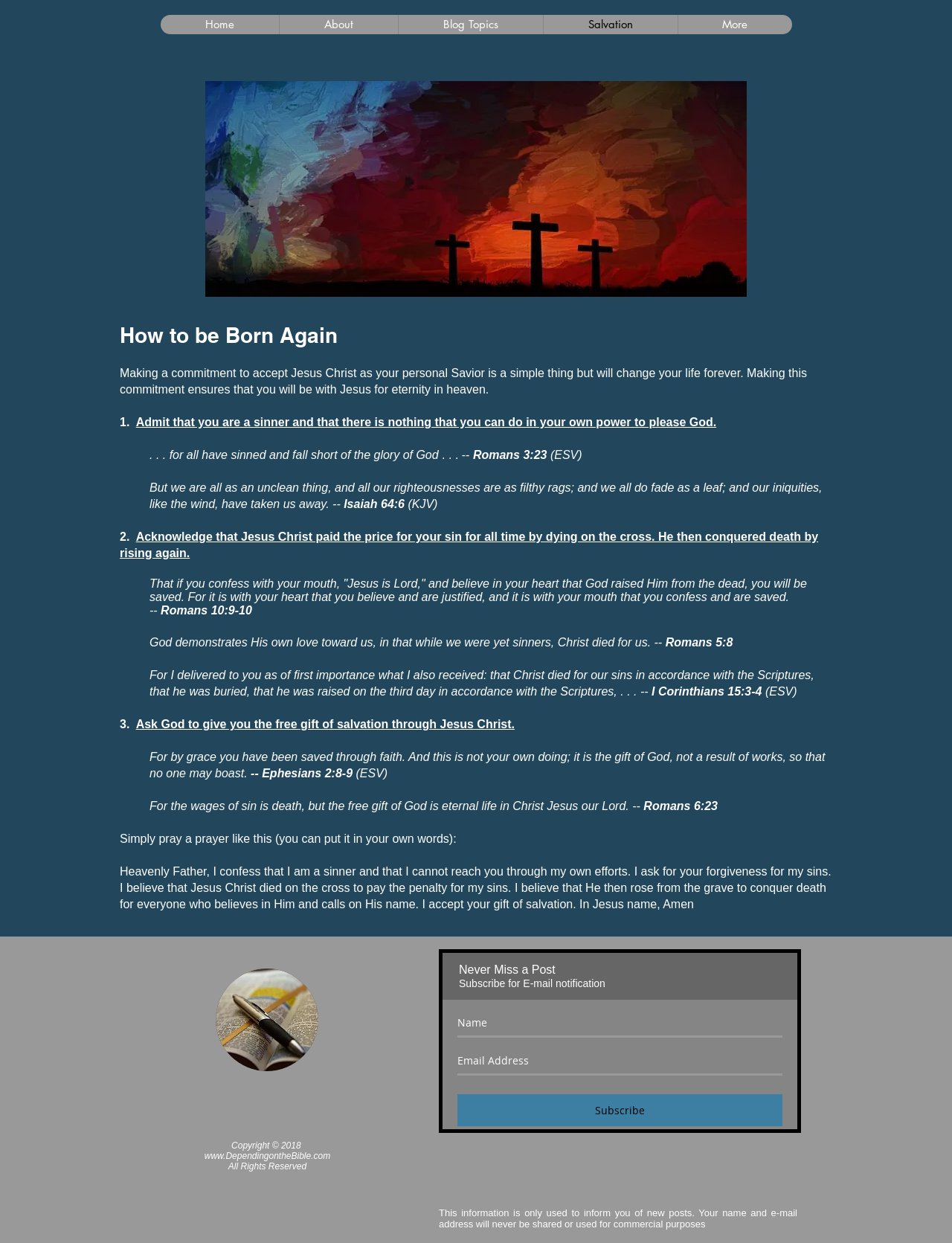From the image, can you give a detailed response to the question below:
What is the purpose of the slideshow region?

The purpose of the slideshow region is to allow users to subscribe for email notification, as indicated by the text 'Never Miss a Post' and 'Subscribe for E-mail notification' and the presence of a textbox for name and email address and a subscribe button.